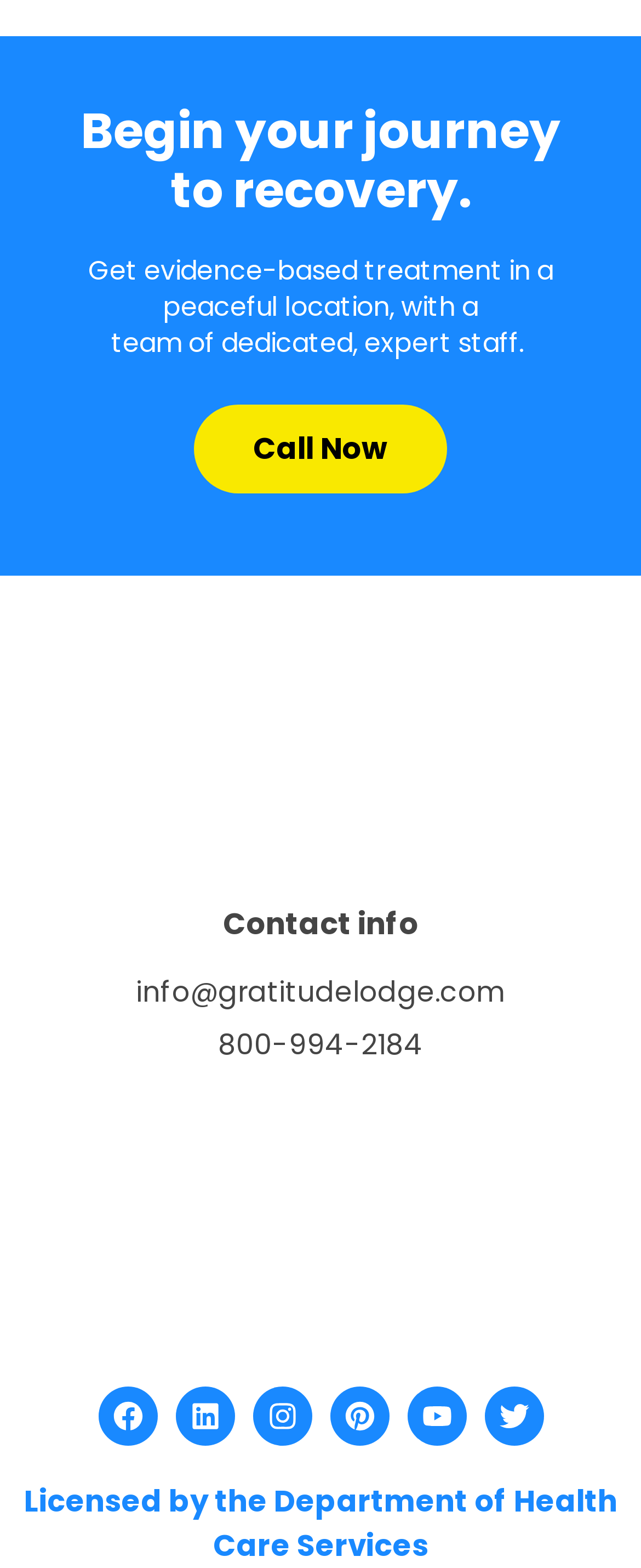Please find the bounding box coordinates of the section that needs to be clicked to achieve this instruction: "View the Joint Commission's Gold Seal of Approval".

[0.5, 0.701, 0.974, 0.852]